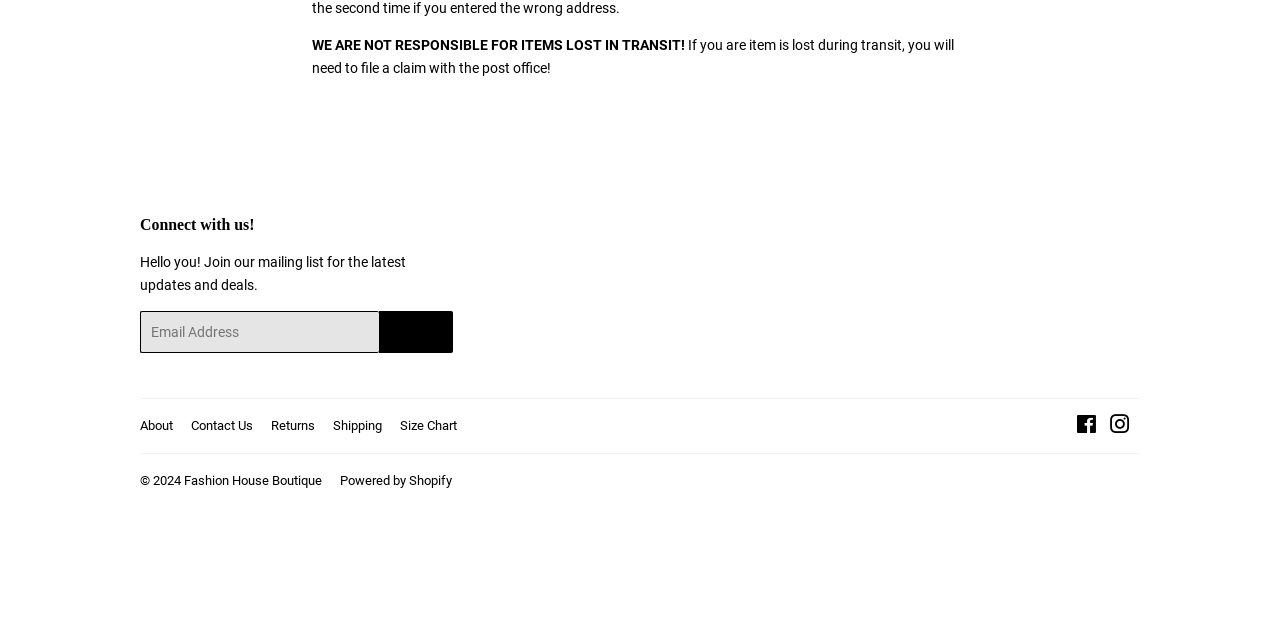Predict the bounding box of the UI element based on this description: "Fashion House Boutique".

[0.144, 0.739, 0.252, 0.763]